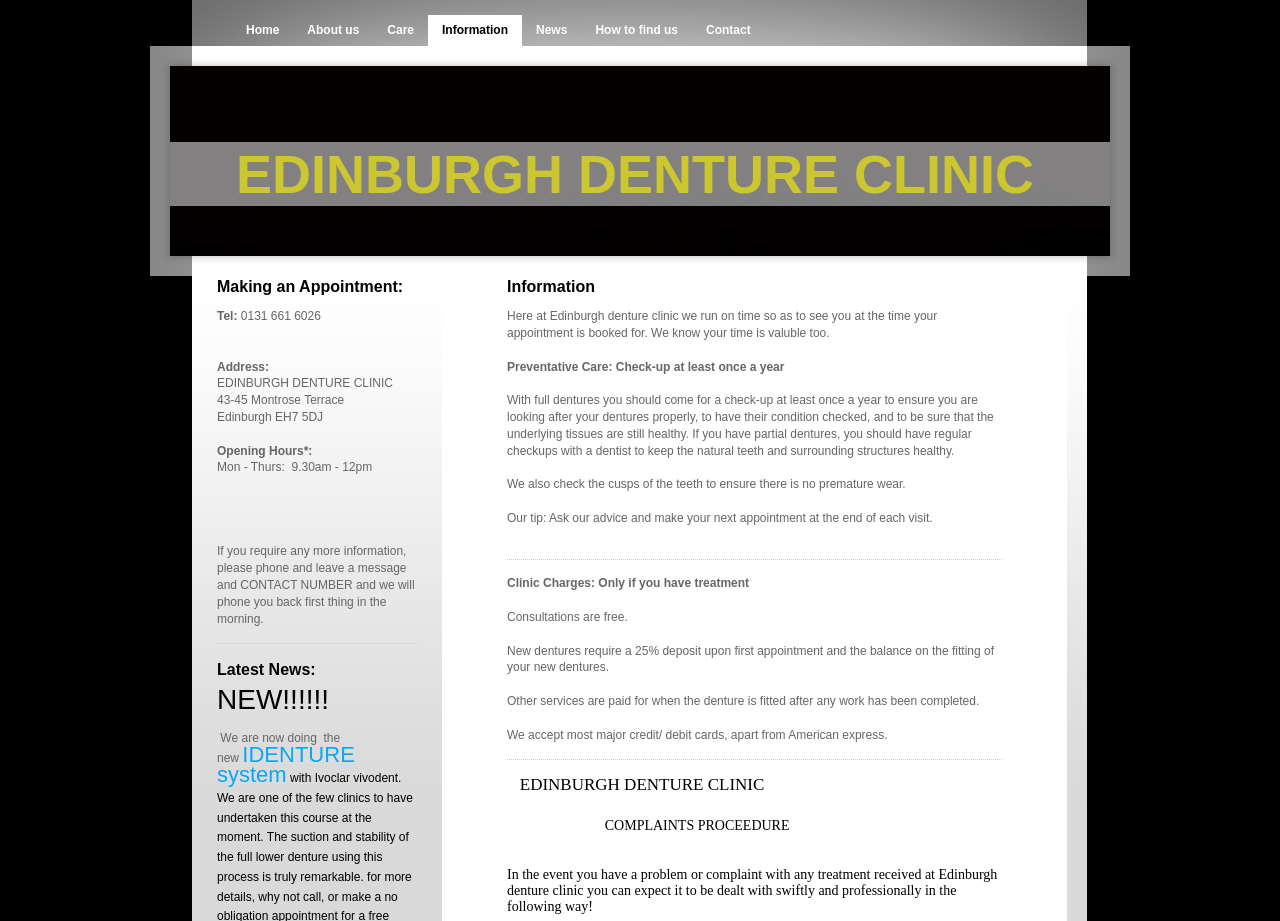Do they accept American Express credit cards?
Please provide a detailed answer to the question.

I found this information by looking at the 'Clinic Charges' section, where it says 'We accept most major credit/debit cards, apart from American Express'.